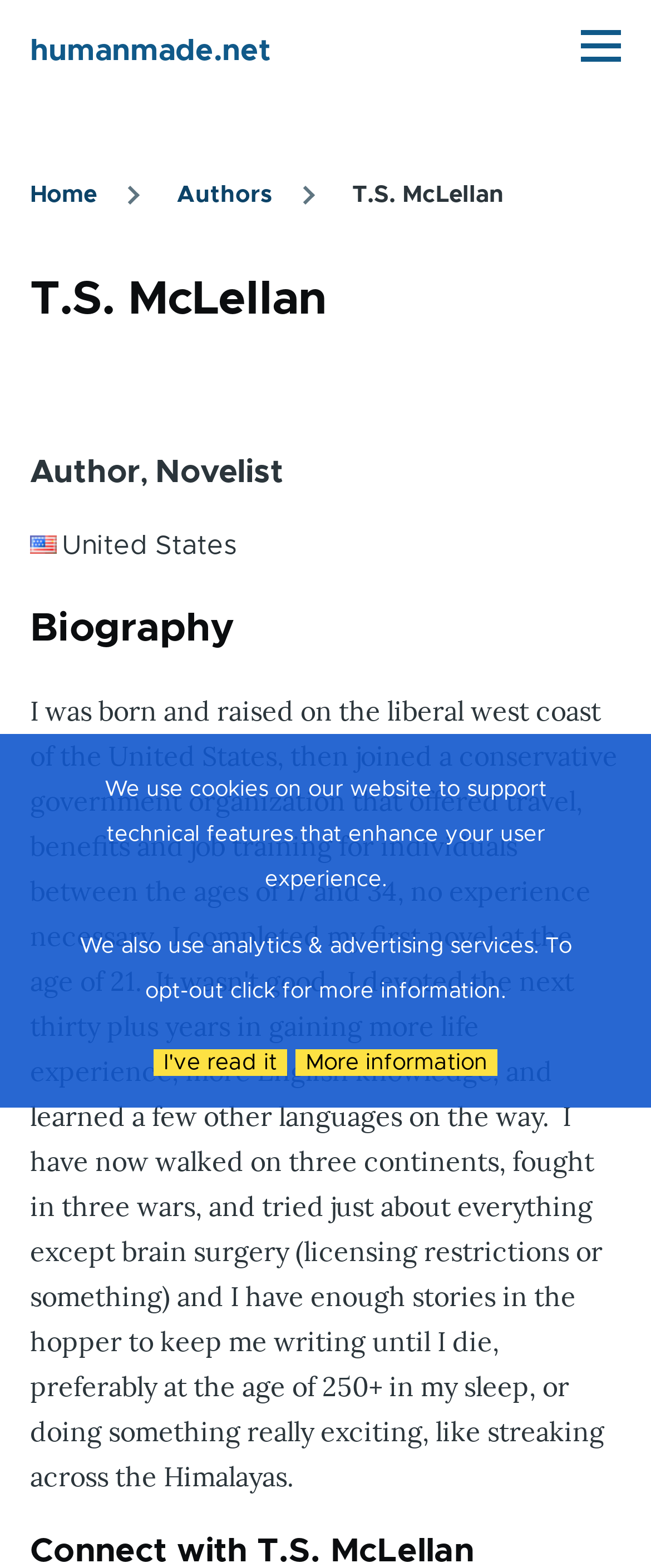How many links are in the breadcrumb navigation?
Look at the image and respond with a one-word or short-phrase answer.

3